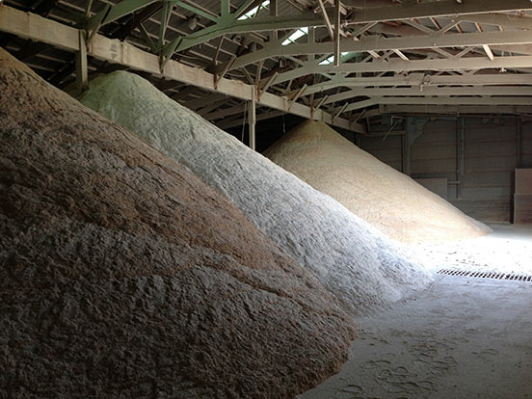Offer an in-depth caption for the image presented.

The image depicts a spacious warehouse setting typically used for storing bulk materials. In the foreground, three large mounds of a white powdery substance are prominently displayed, showcasing a variety of textures and colors. These mounds illustrate the scale and capacity of warehousing operations, specifically for agricultural products and feed ingredients. The interior of the warehouse features a high ceiling supported by steel beams, allowing ample space for efficient storage. The natural light streaming in from the windows highlights the clean, organized environment conducive to maintaining product quality. This image exemplifies the warehousing services offered by Mitchel Enterprises in Bluffton, Indiana, which specialize in accommodating bulk feed ingredients and other products.